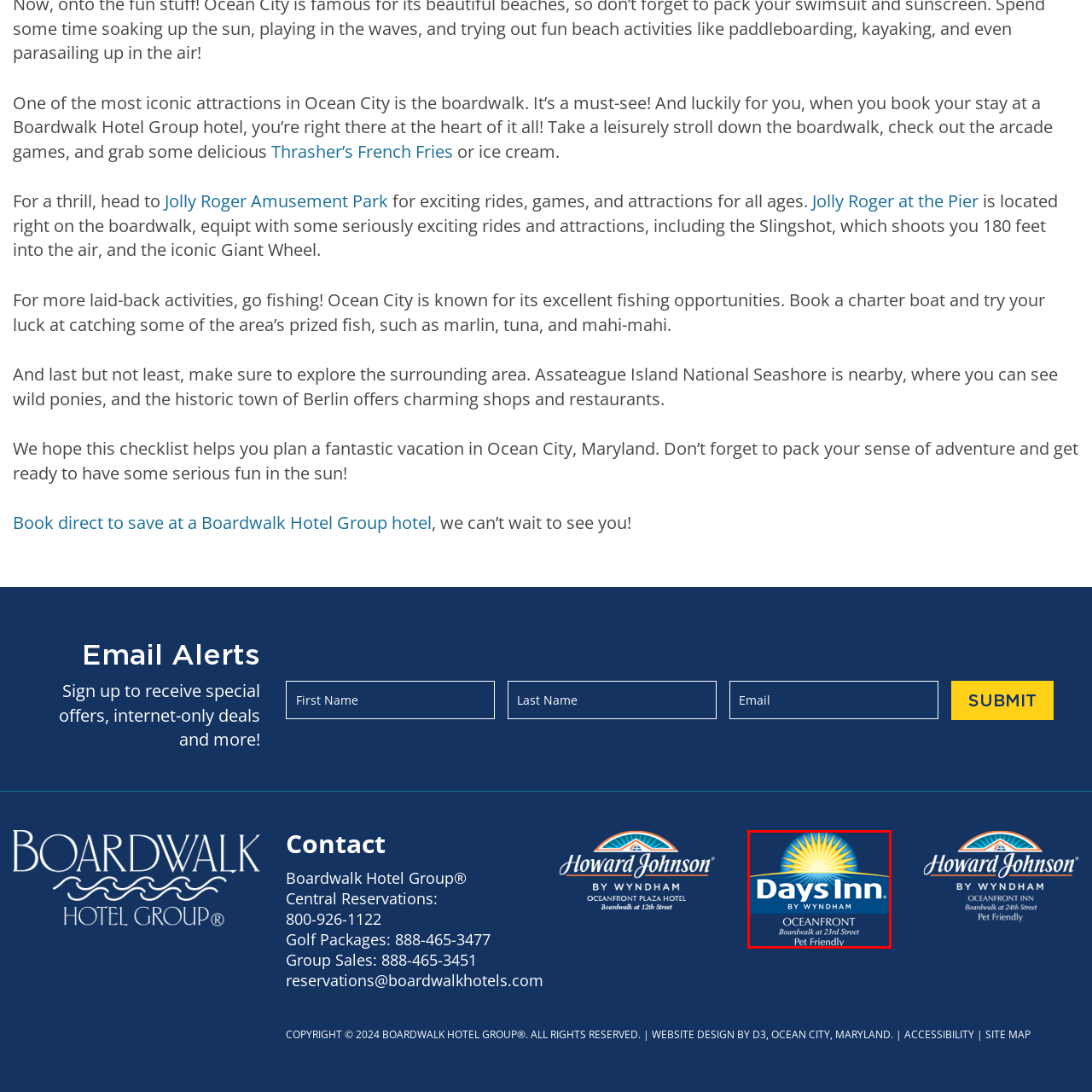Is the hotel pet-friendly? Study the image bordered by the red bounding box and answer briefly using a single word or a phrase.

Yes